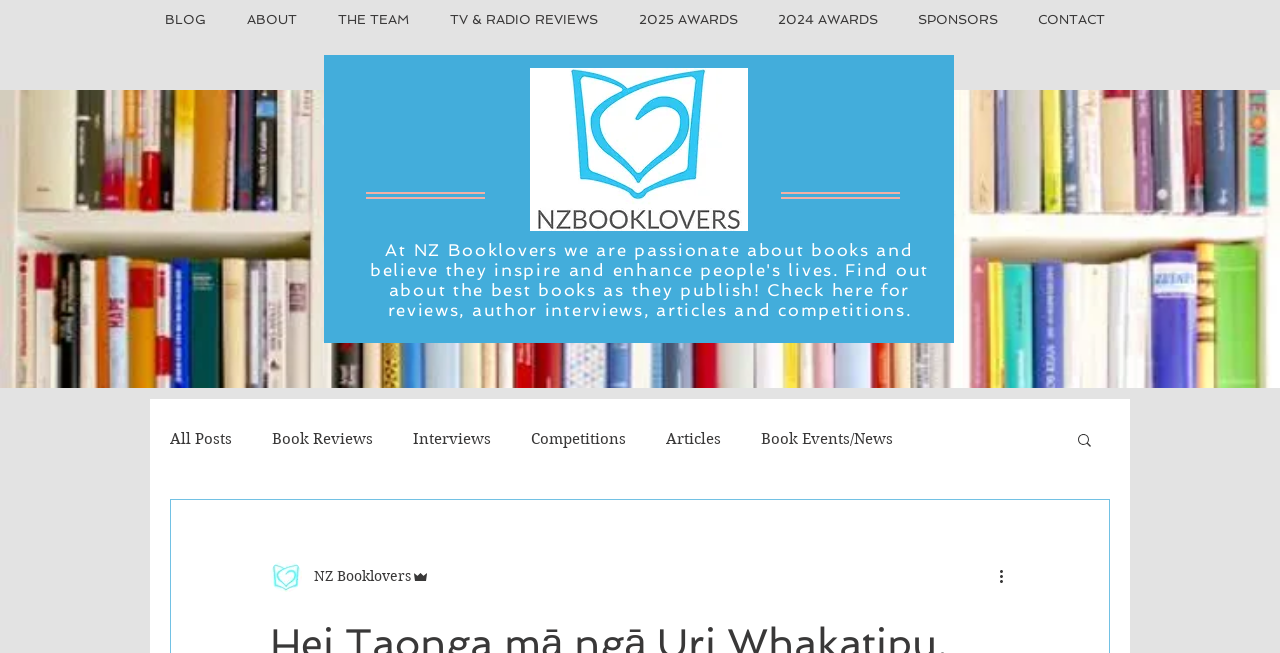Show the bounding box coordinates of the region that should be clicked to follow the instruction: "Search for books."

[0.84, 0.66, 0.855, 0.692]